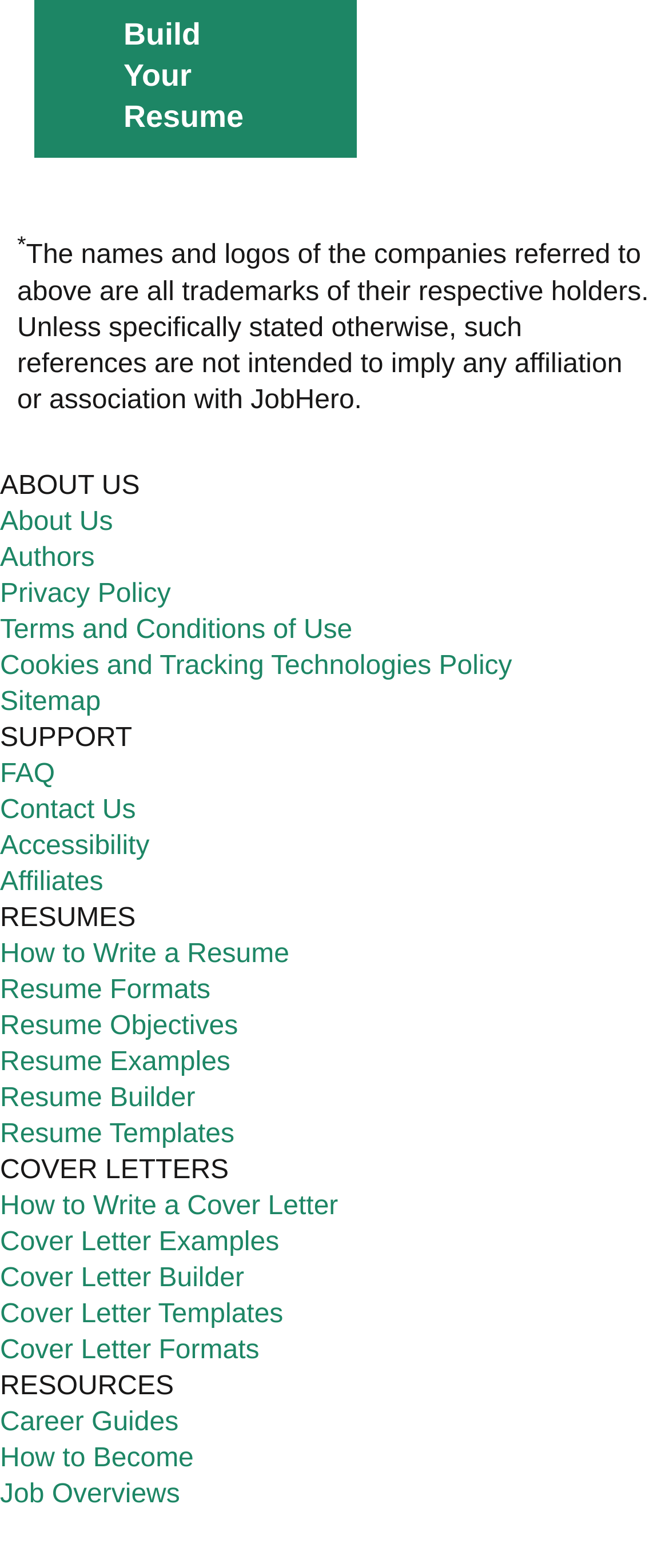What is the name of the policy related to cookies?
Please describe in detail the information shown in the image to answer the question.

The name of the policy related to cookies is Cookies and Tracking Technologies Policy, which can be found in the link 'Cookies and Tracking Technologies Policy' with the bounding box coordinates [0.0, 0.415, 0.766, 0.434].